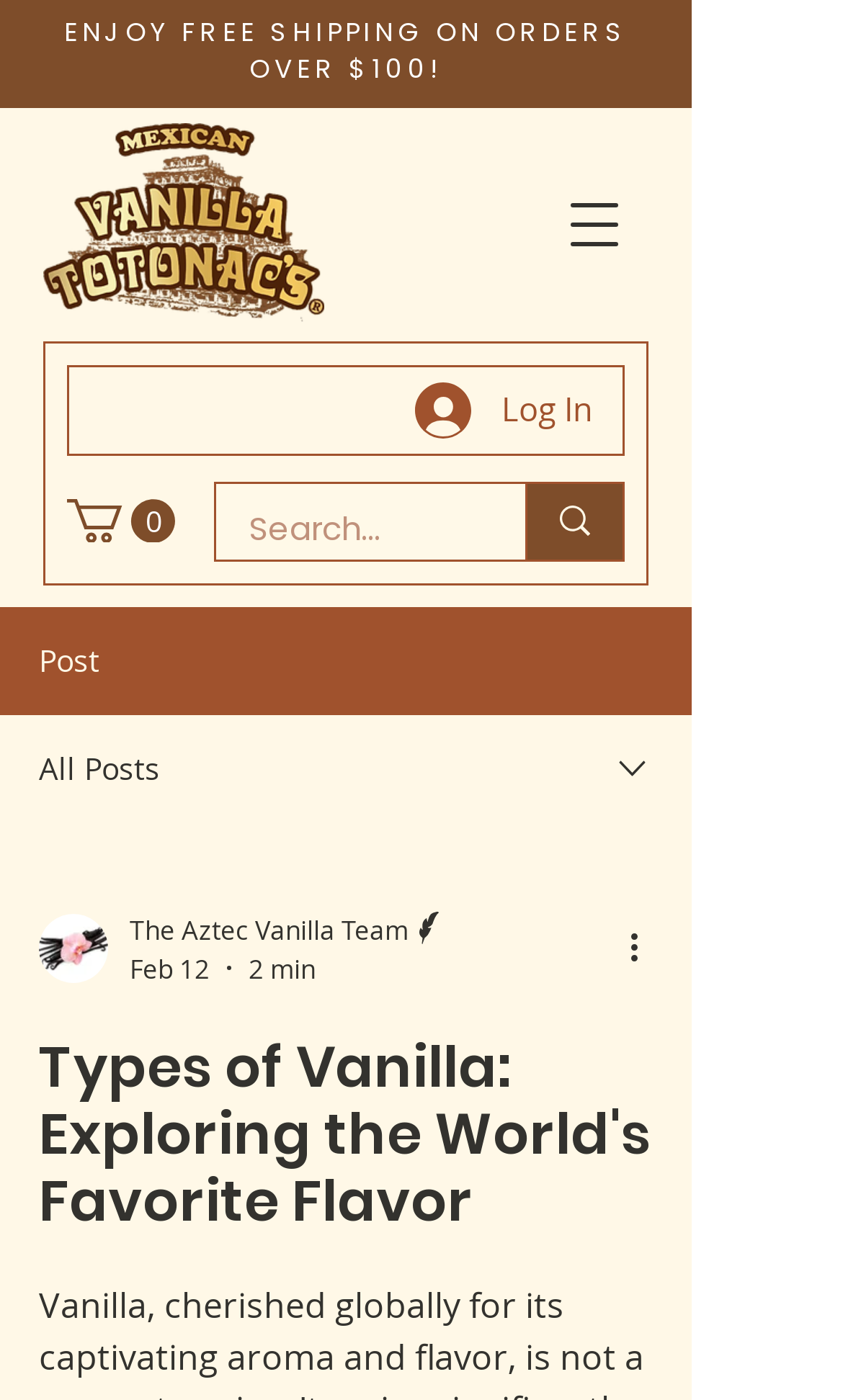Identify the bounding box coordinates of the area you need to click to perform the following instruction: "View the cart".

[0.079, 0.356, 0.208, 0.387]